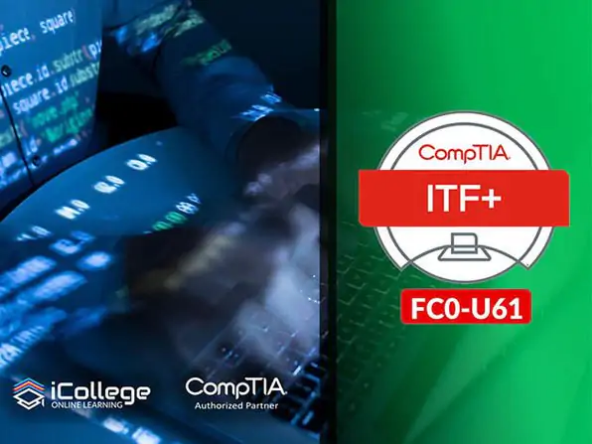Provide a comprehensive description of the image.

The image features a visually striking representation of the CompTIA IT Fundamentals+ course, offered by iCollege, an authorized partner of CompTIA. It showcases a close-up of a person's hands interacting with a keyboard, overlaid with glowing lines of code that suggest a dynamic, tech-oriented environment. The left side of the image highlights the course logo prominently, displaying "CompTIA ITF+" along with the exam code "FC0-U61," set against a vibrant green background. The logo is paired with branding elements from iCollege, indicating their role as an online learning provider. This graphic effectively communicates the course's focus on foundational IT skills, making it clear that it is designed for individuals seeking to embark on a career in information technology.